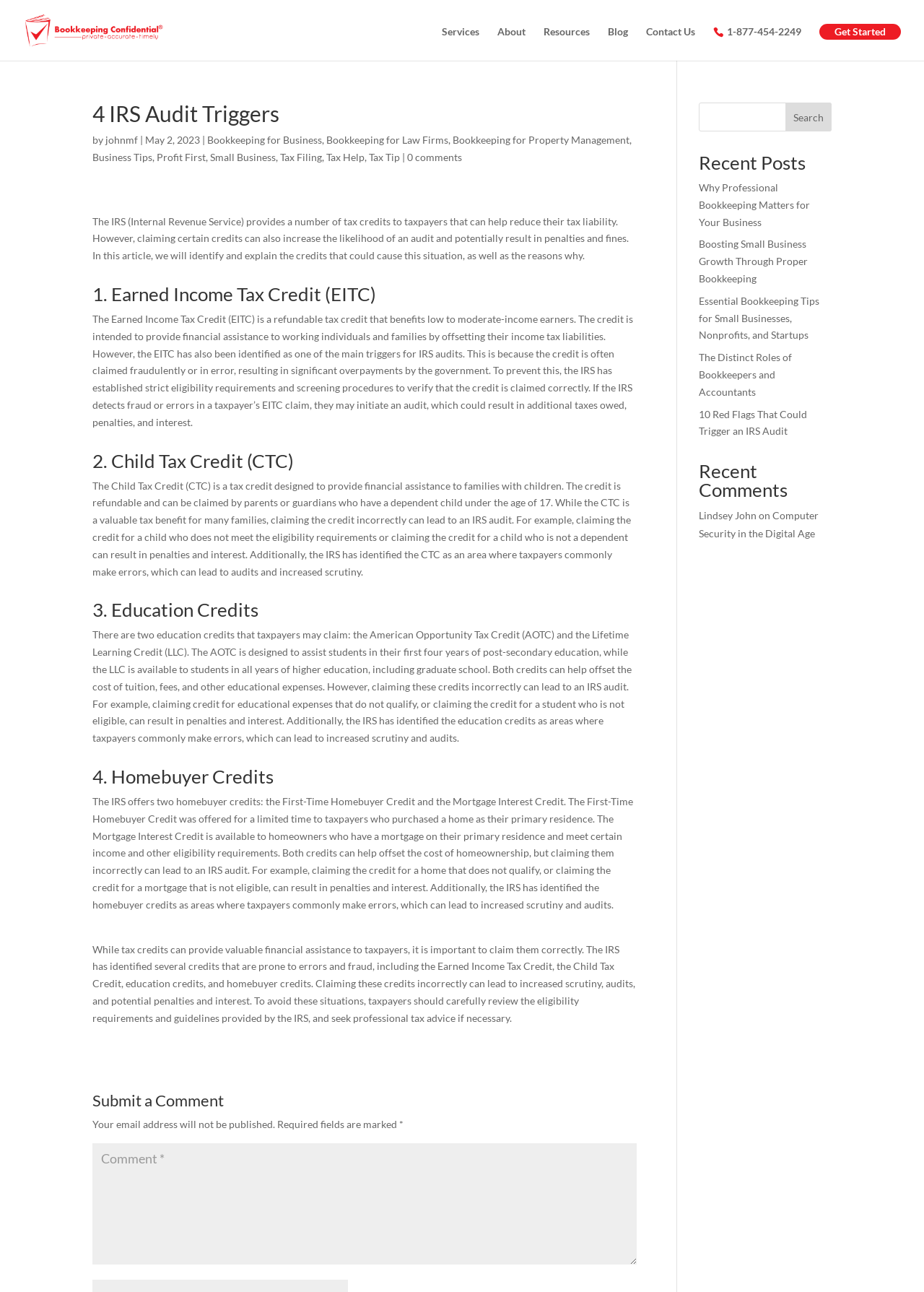Offer a detailed explanation of the webpage layout and contents.

The webpage is about bookkeeping and tax-related services, with a focus on IRS audit triggers. At the top, there is a logo and a navigation menu with links to "Services", "About", "Resources", "Blog", "Contact Us", and a phone number. Below the navigation menu, there is a heading "4 IRS Audit Triggers" followed by a subheading "by johnmf | May 2, 2023". 

To the right of the heading, there are links to various bookkeeping services, including "Bookkeeping for Business", "Bookkeeping for Law Firms", and "Bookkeeping for Property Management". Below these links, there are more links to related topics, such as "Business Tips", "Profit First", "Small Business", "Tax Filing", and "Tax Help".

The main content of the webpage is divided into four sections, each discussing a different IRS audit trigger: the Earned Income Tax Credit (EITC), the Child Tax Credit (CTC), Education Credits, and Homebuyer Credits. Each section has a heading and a detailed description of the credit, including eligibility requirements and potential errors that can lead to an audit.

At the bottom of the page, there is a section for submitting a comment, with a text box and a "Submit a Comment" button. There is also a search bar and a list of recent posts, including links to articles on bookkeeping and tax-related topics. Additionally, there is a section for recent comments, with a link to an article and a footer section with a link to another article and a copyright notice.